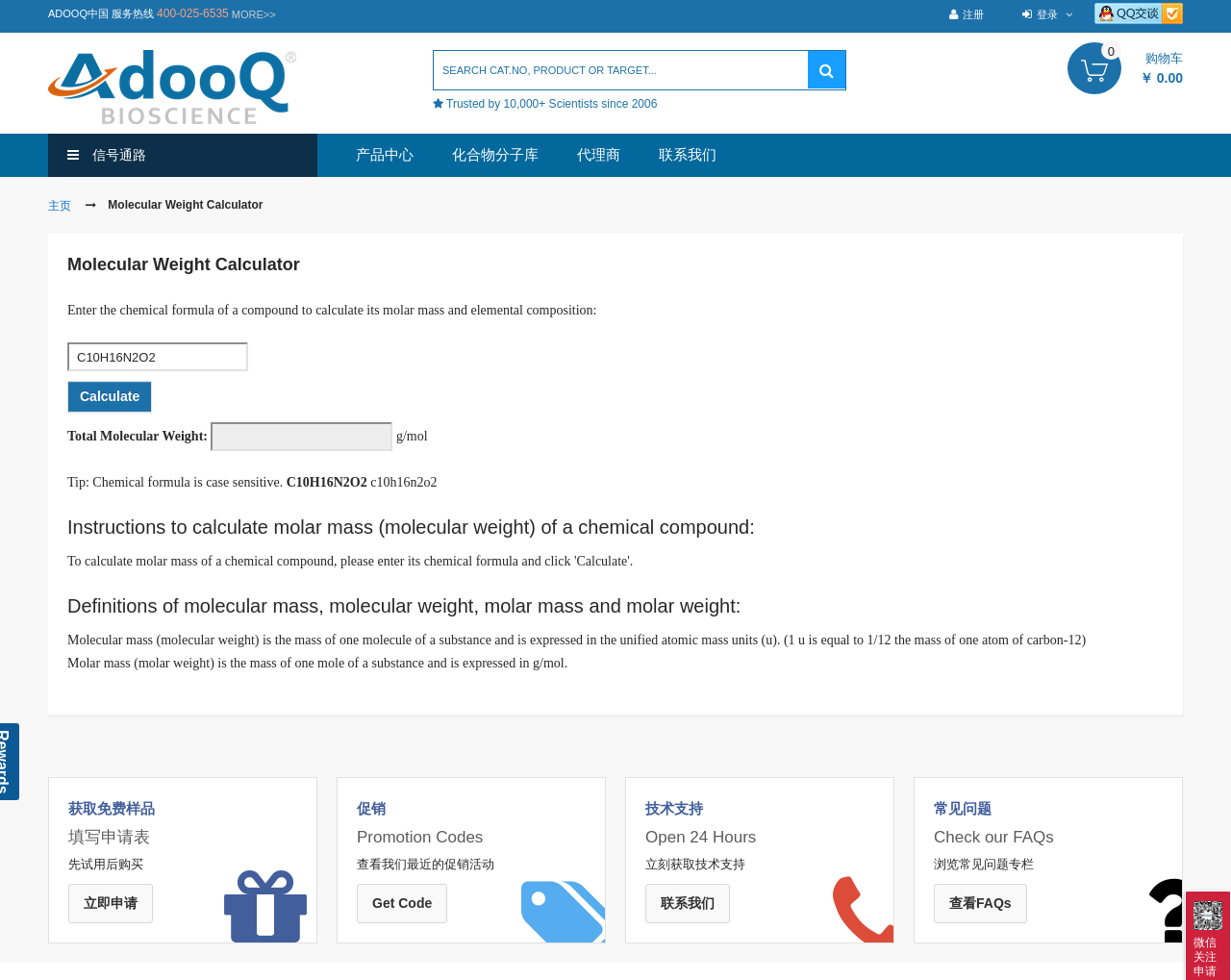Please locate the bounding box coordinates of the element that should be clicked to complete the given instruction: "Calculate molecular weight".

[0.055, 0.389, 0.124, 0.421]